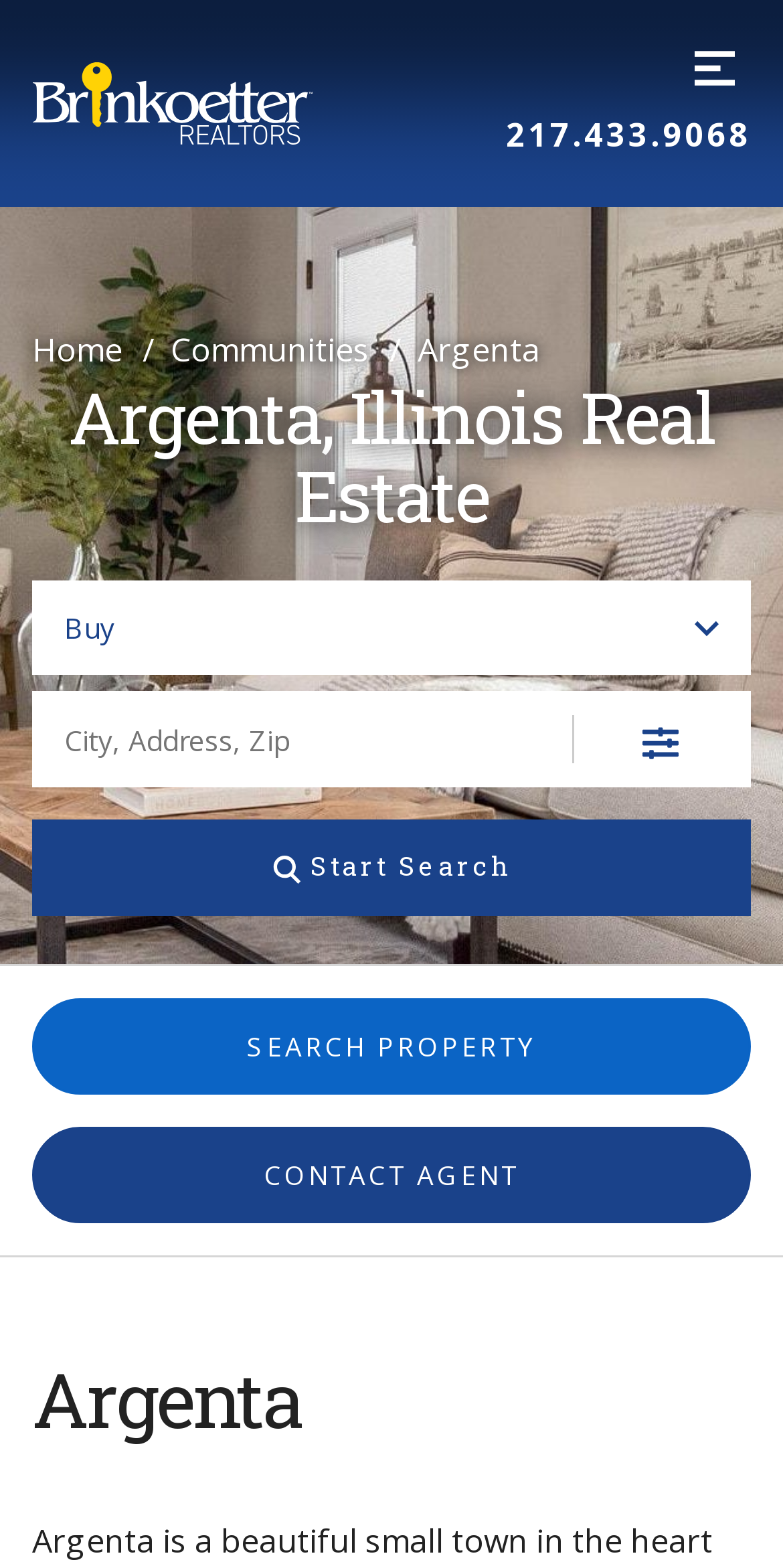Determine the bounding box coordinates of the section to be clicked to follow the instruction: "View communities". The coordinates should be given as four float numbers between 0 and 1, formatted as [left, top, right, bottom].

[0.218, 0.209, 0.482, 0.237]